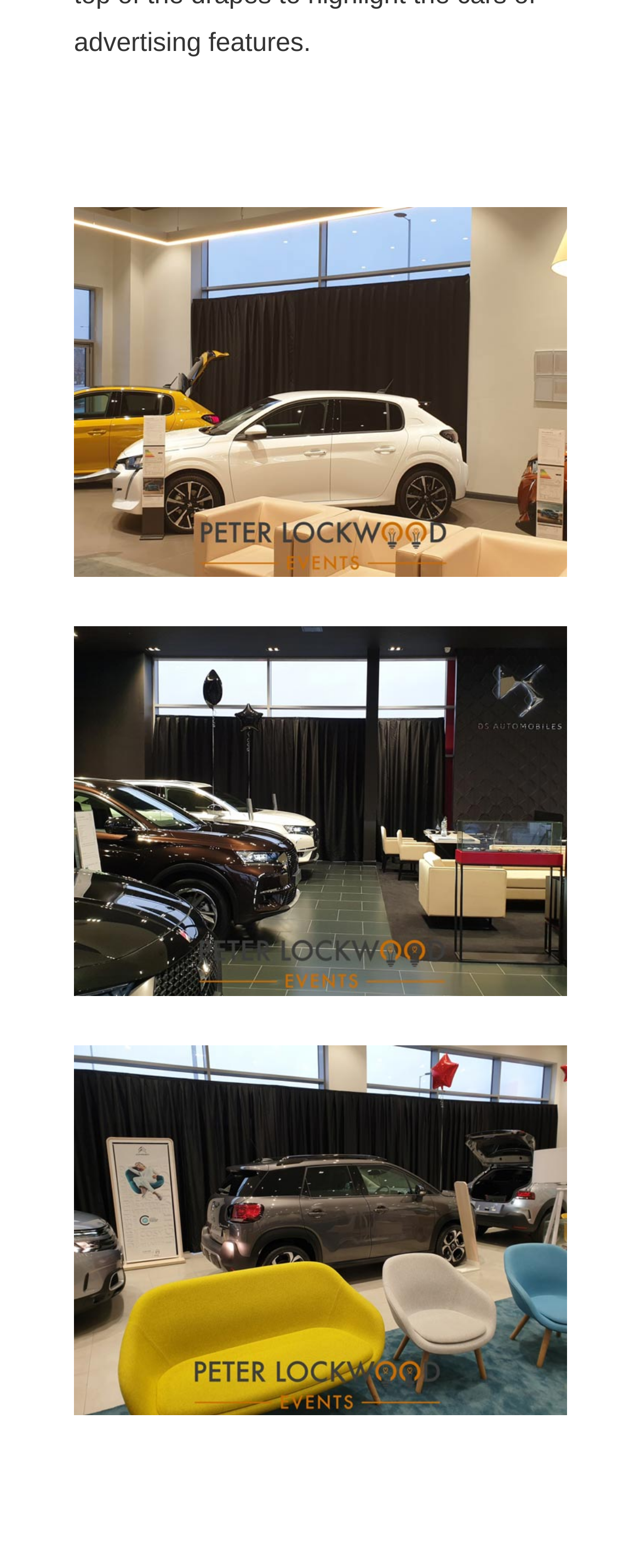Please give a succinct answer to the question in one word or phrase:
How many links are on this webpage?

3